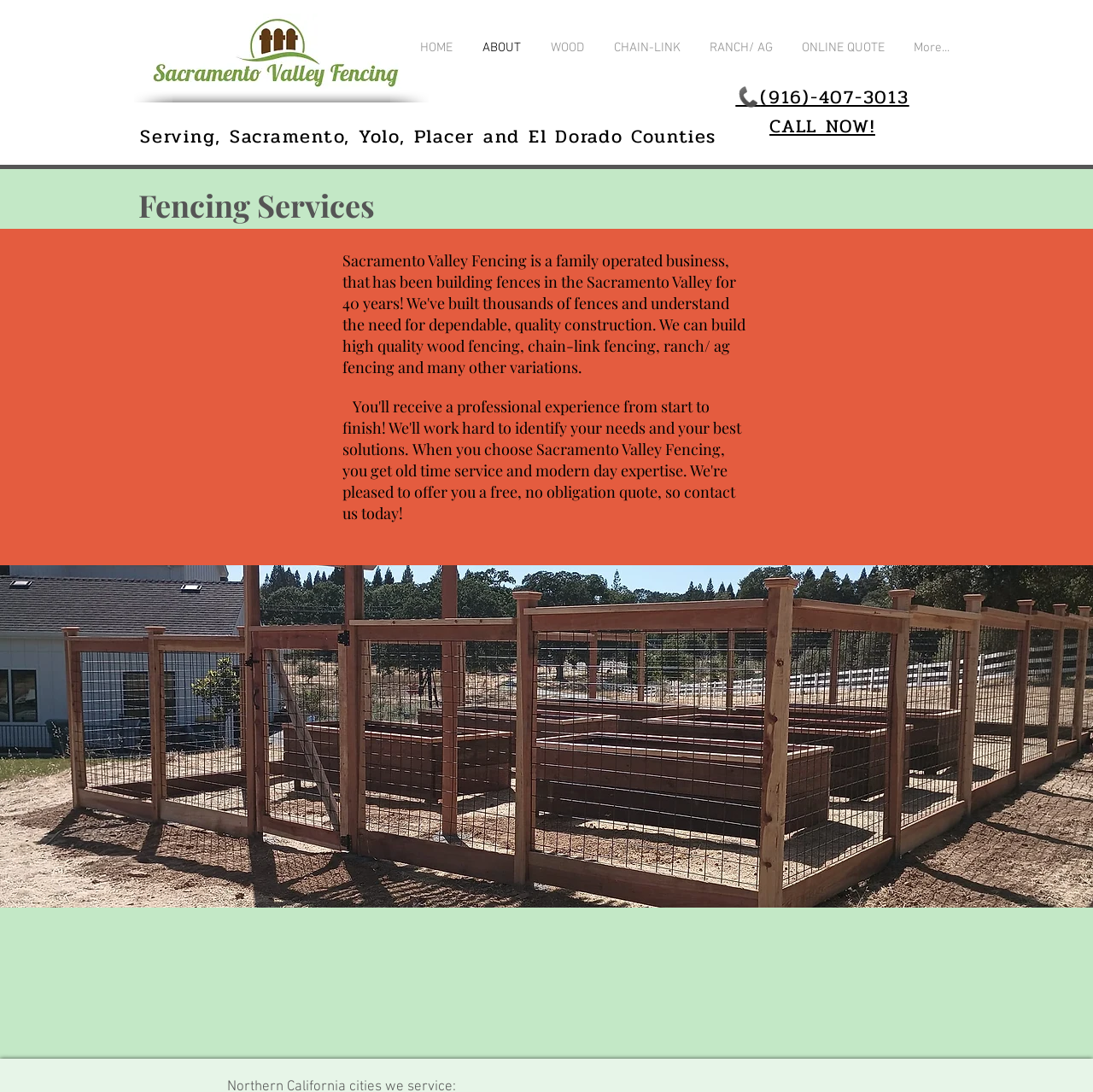Determine the bounding box coordinates of the area to click in order to meet this instruction: "Click the HOME link".

[0.37, 0.033, 0.427, 0.056]